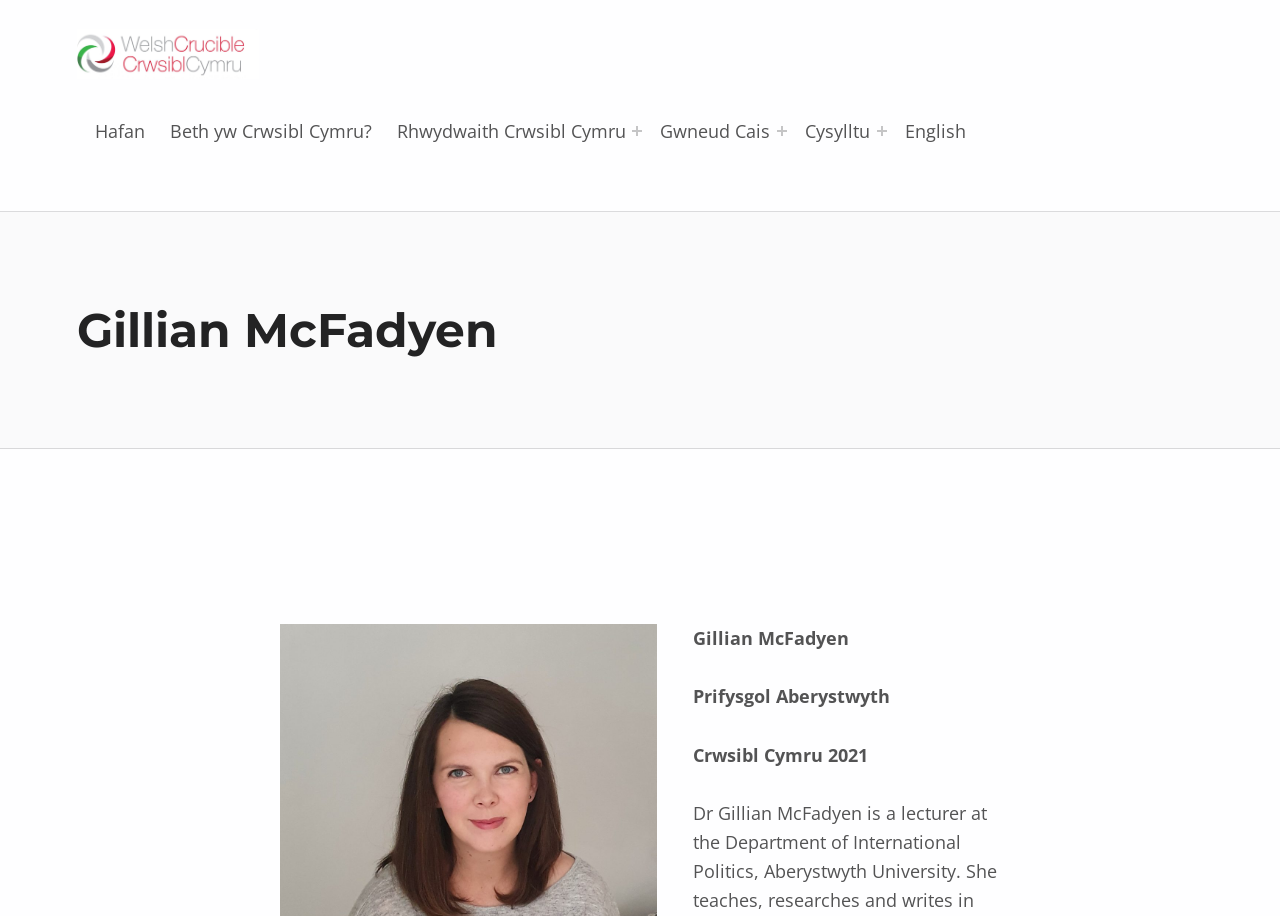Please analyze the image and give a detailed answer to the question:
What is the language option available on the webpage?

The language option available on the webpage can be found in the navigation element, which contains several link elements. The link element with the text 'English' suggests that the webpage is available in English.